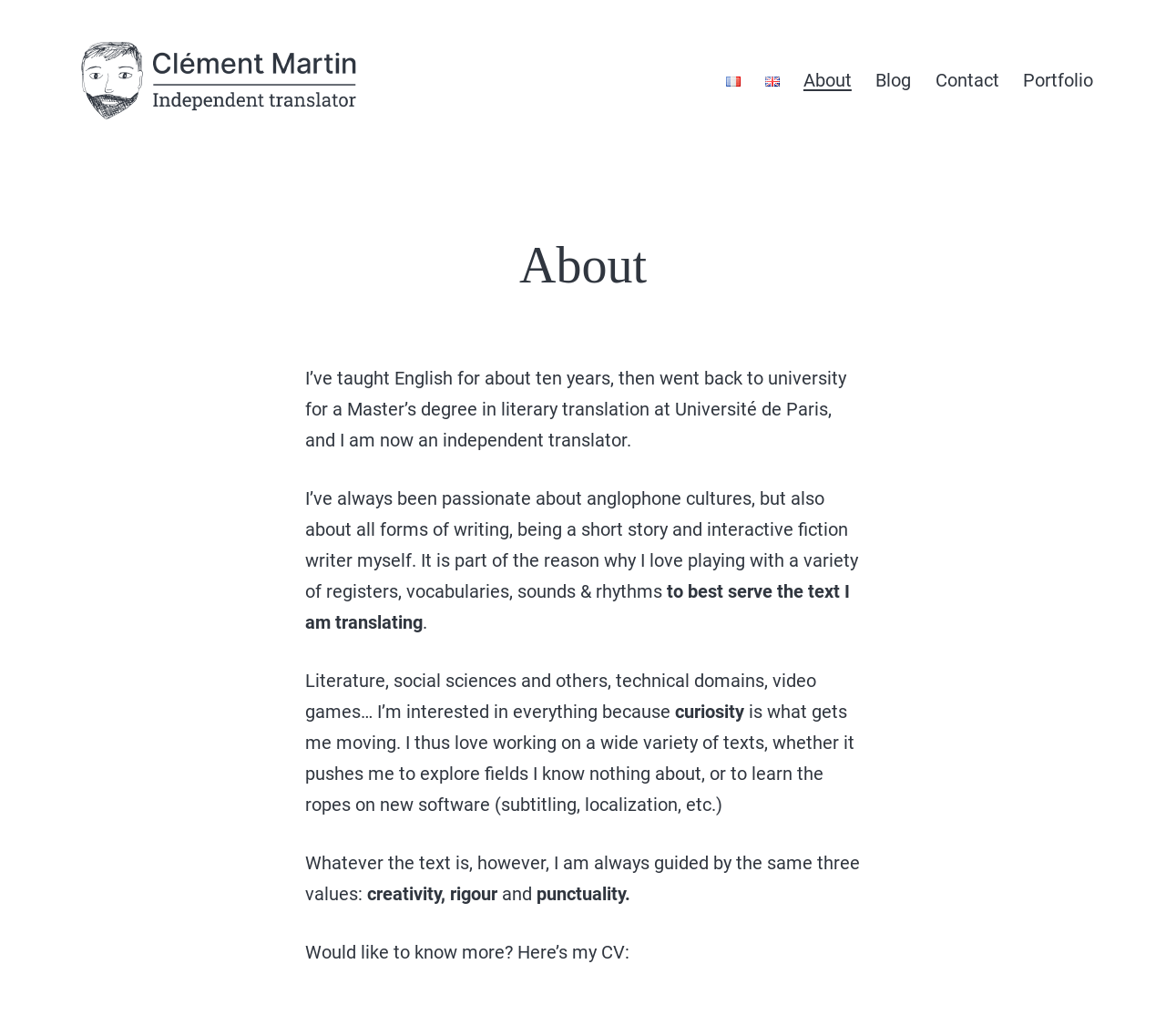Use a single word or phrase to answer this question: 
What is the author's educational background?

Master's degree in literary translation